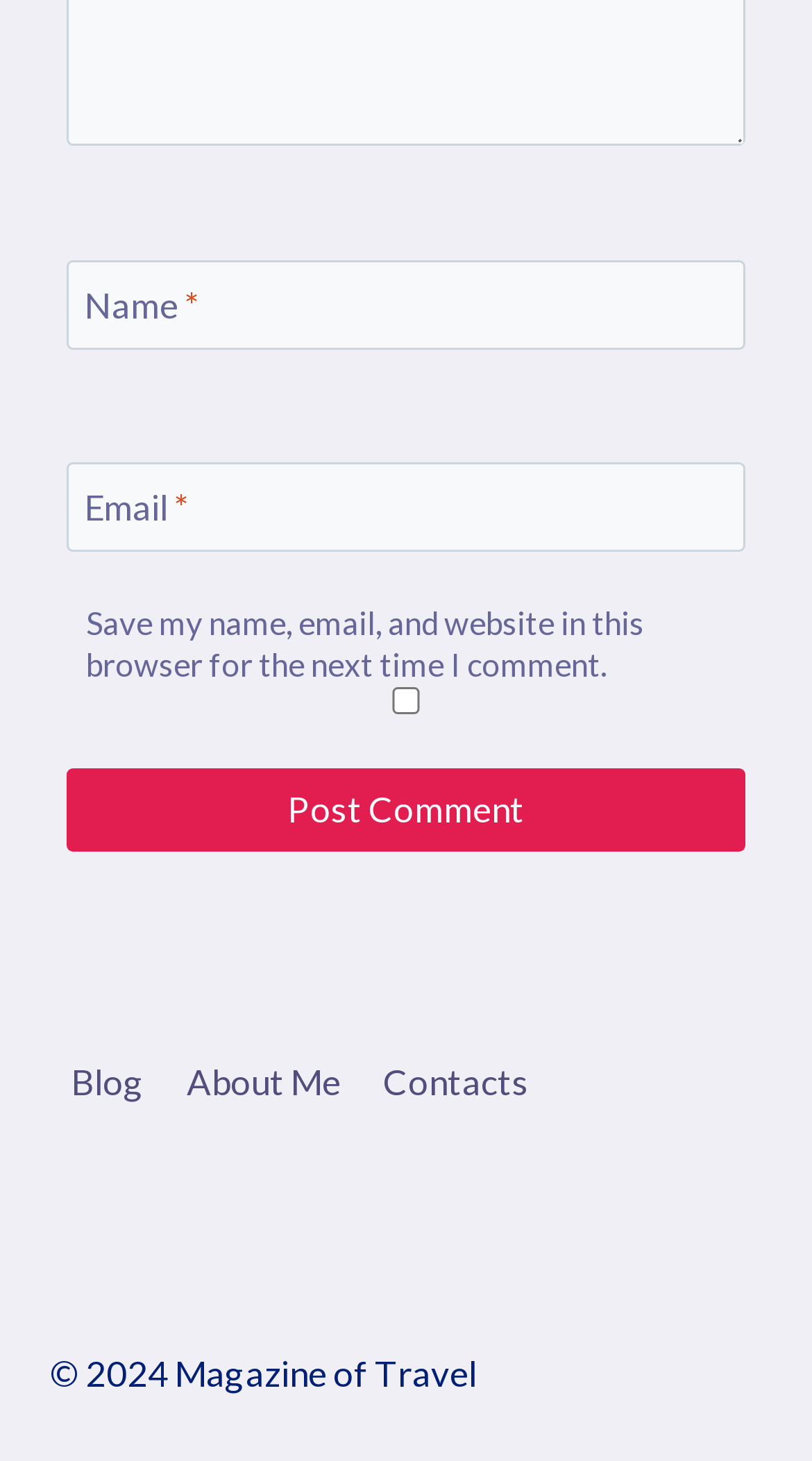What is the purpose of the checkbox?
Please give a well-detailed answer to the question.

The checkbox is labeled 'Save my name, email, and website in this browser for the next time I comment.' which indicates that its purpose is to save the user's comment information for future use.